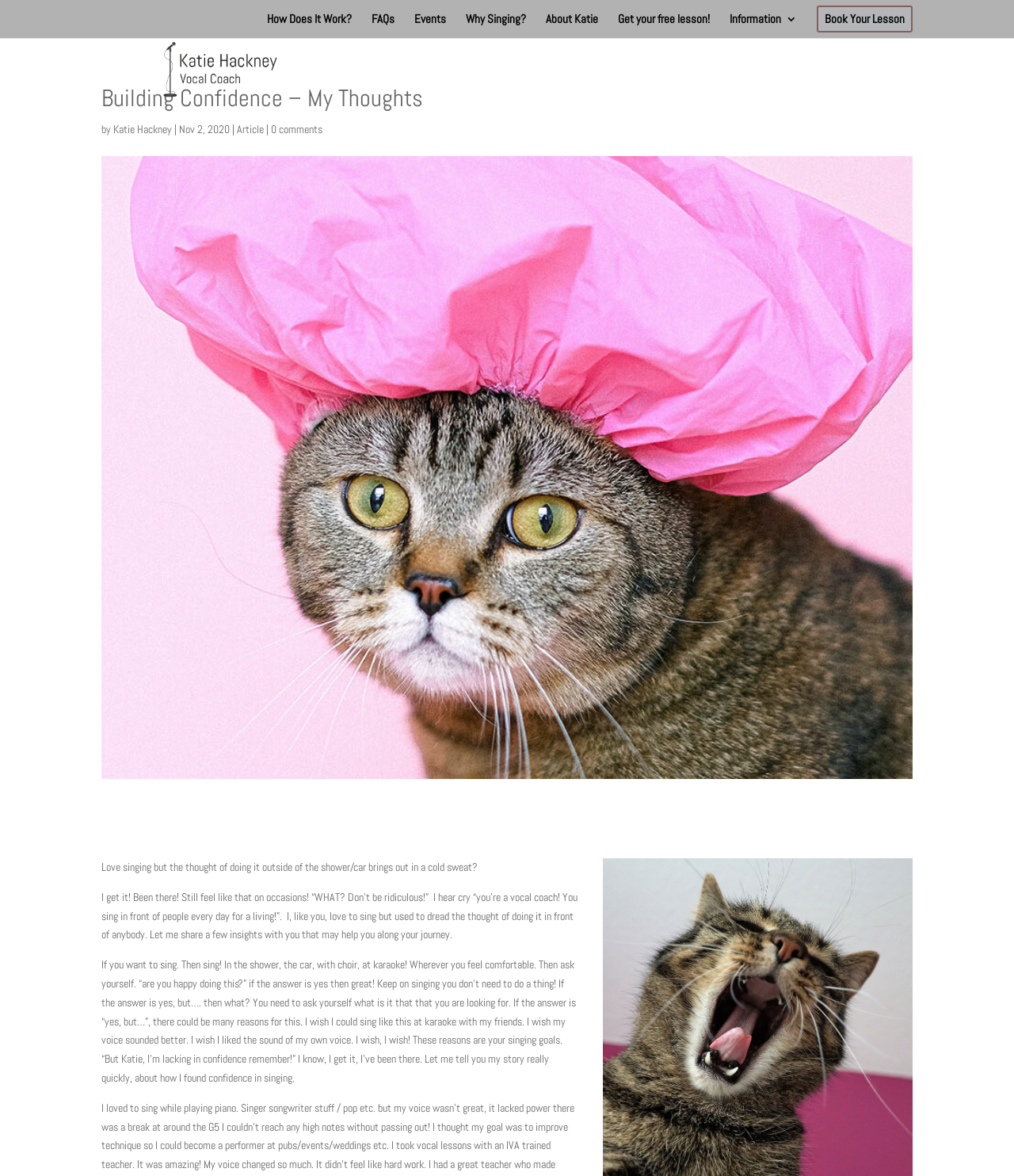Can you identify the bounding box coordinates of the clickable region needed to carry out this instruction: 'Visit the previous page'? The coordinates should be four float numbers within the range of 0 to 1, stated as [left, top, right, bottom].

None